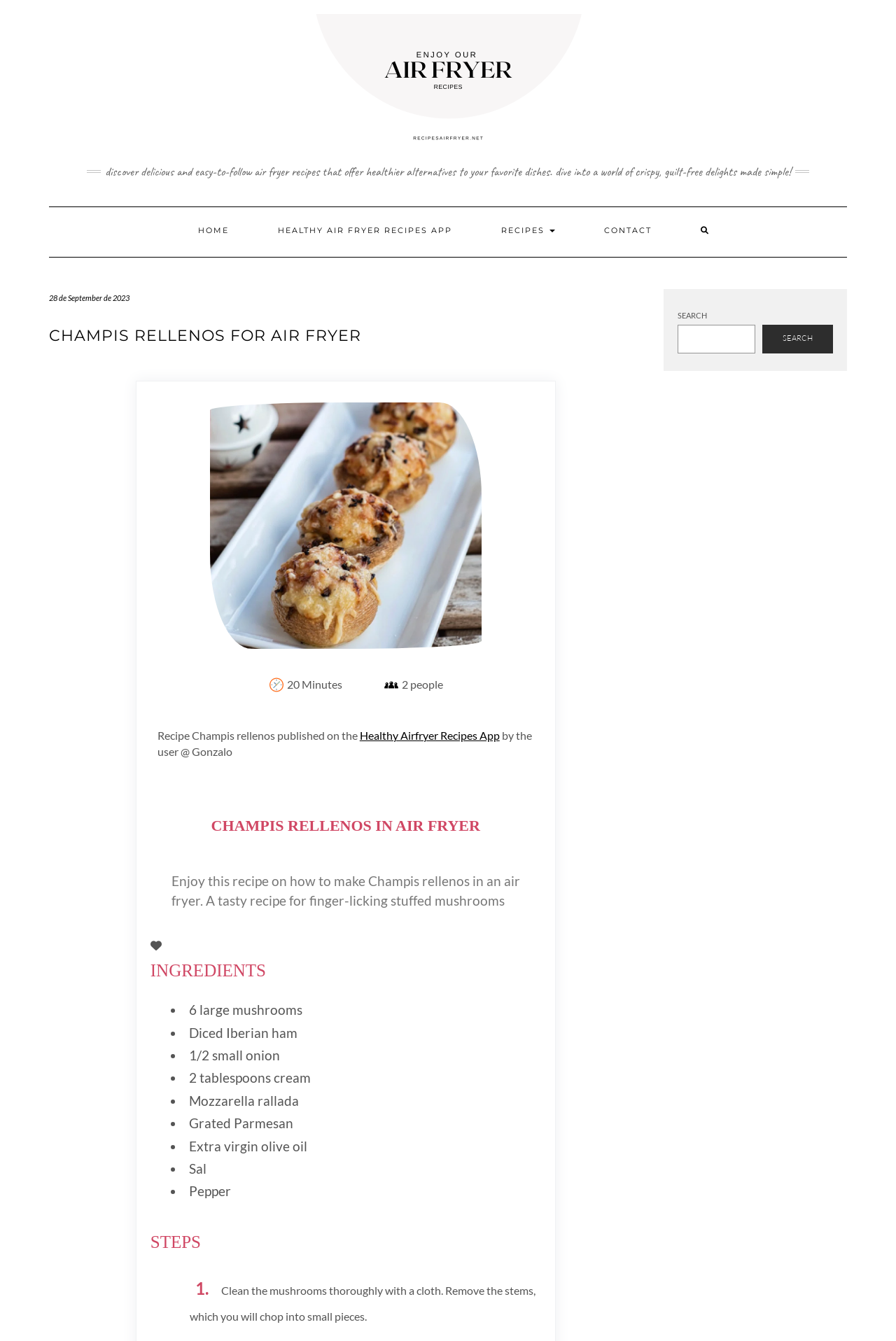Give the bounding box coordinates for the element described by: "parent_node: SEARCH name="s"".

[0.756, 0.242, 0.843, 0.263]